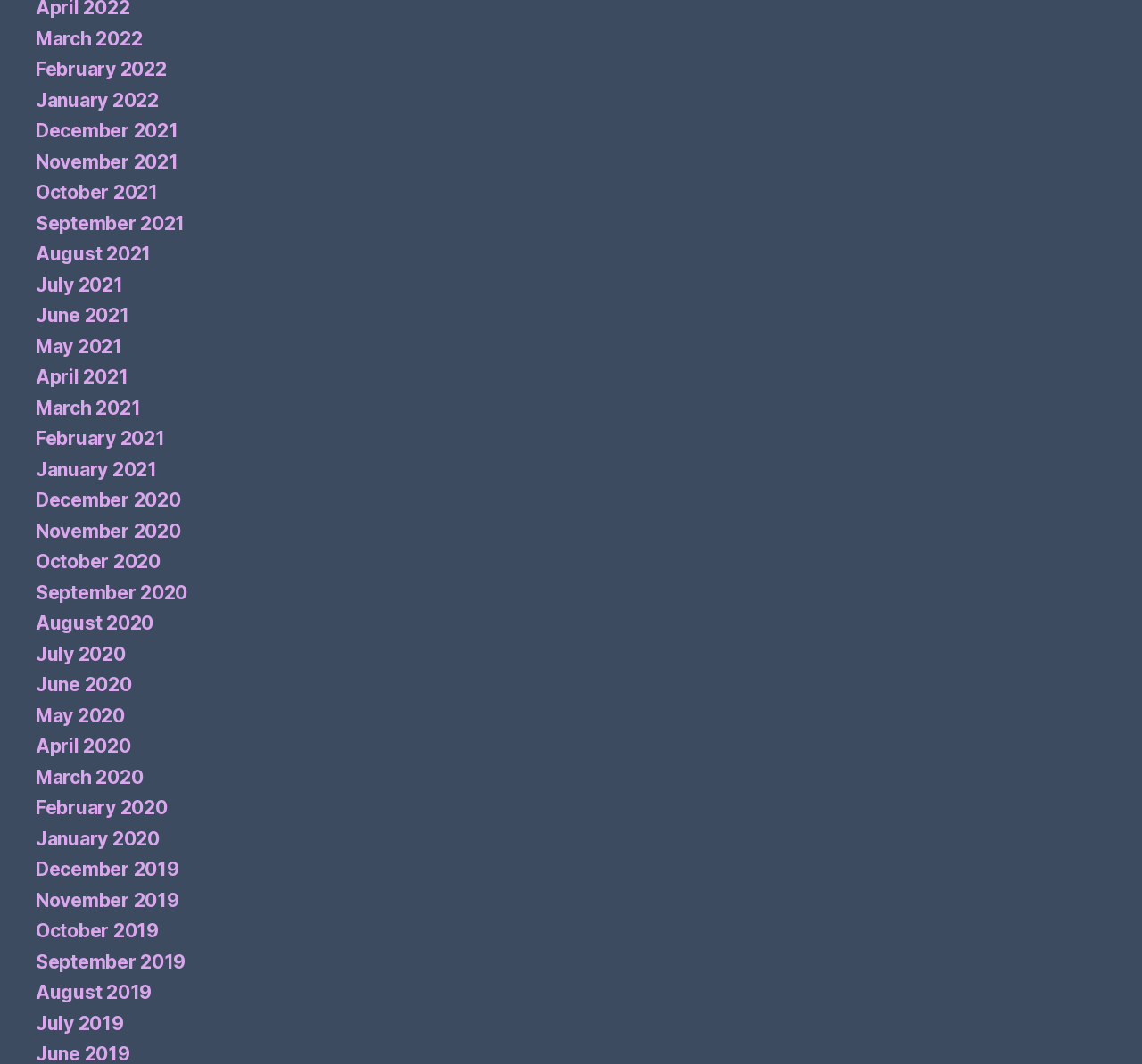Could you find the bounding box coordinates of the clickable area to complete this instruction: "View April 2022"?

[0.031, 0.014, 0.114, 0.034]